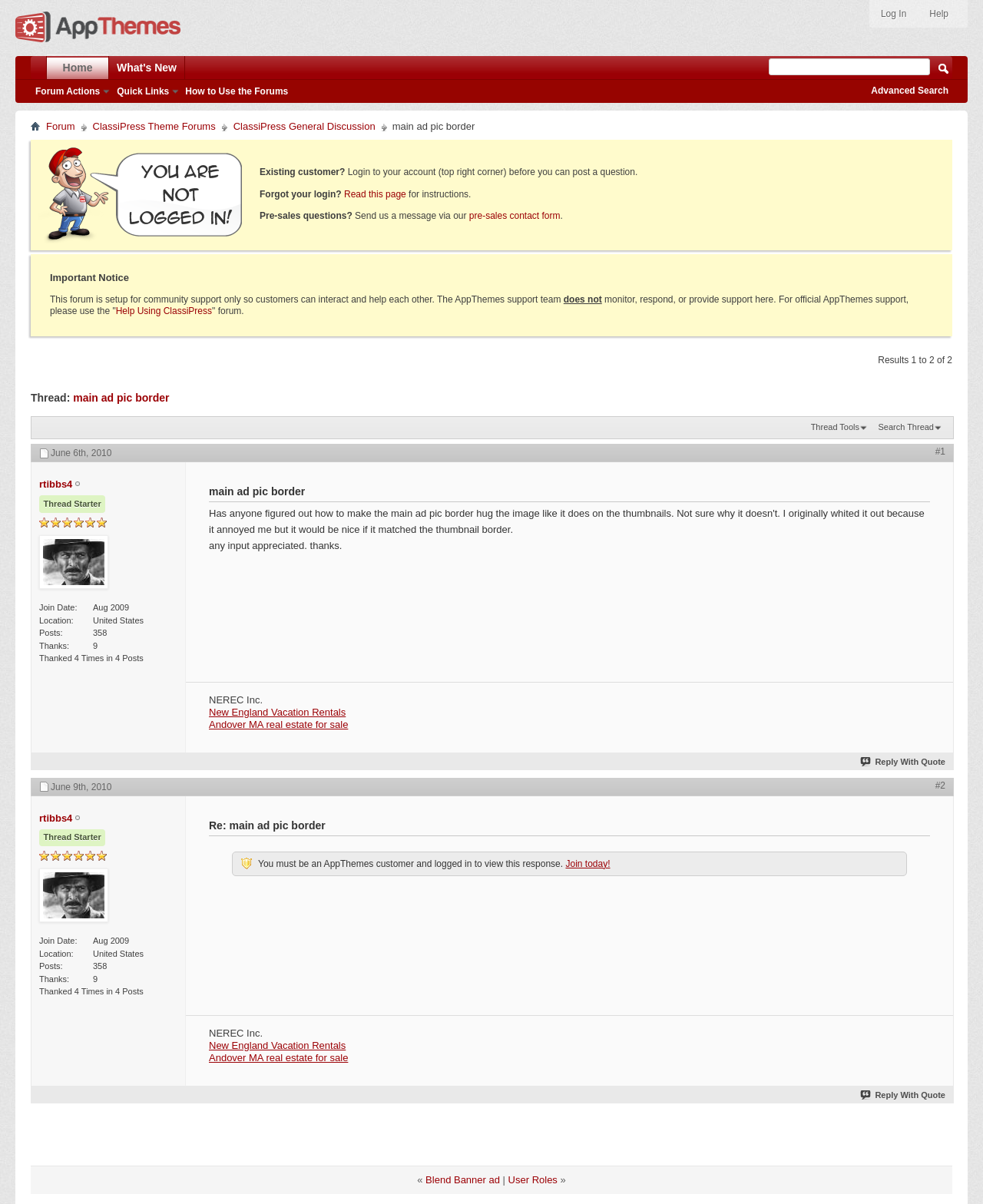Answer briefly with one word or phrase:
What is the location of the user rtibbs4?

United States